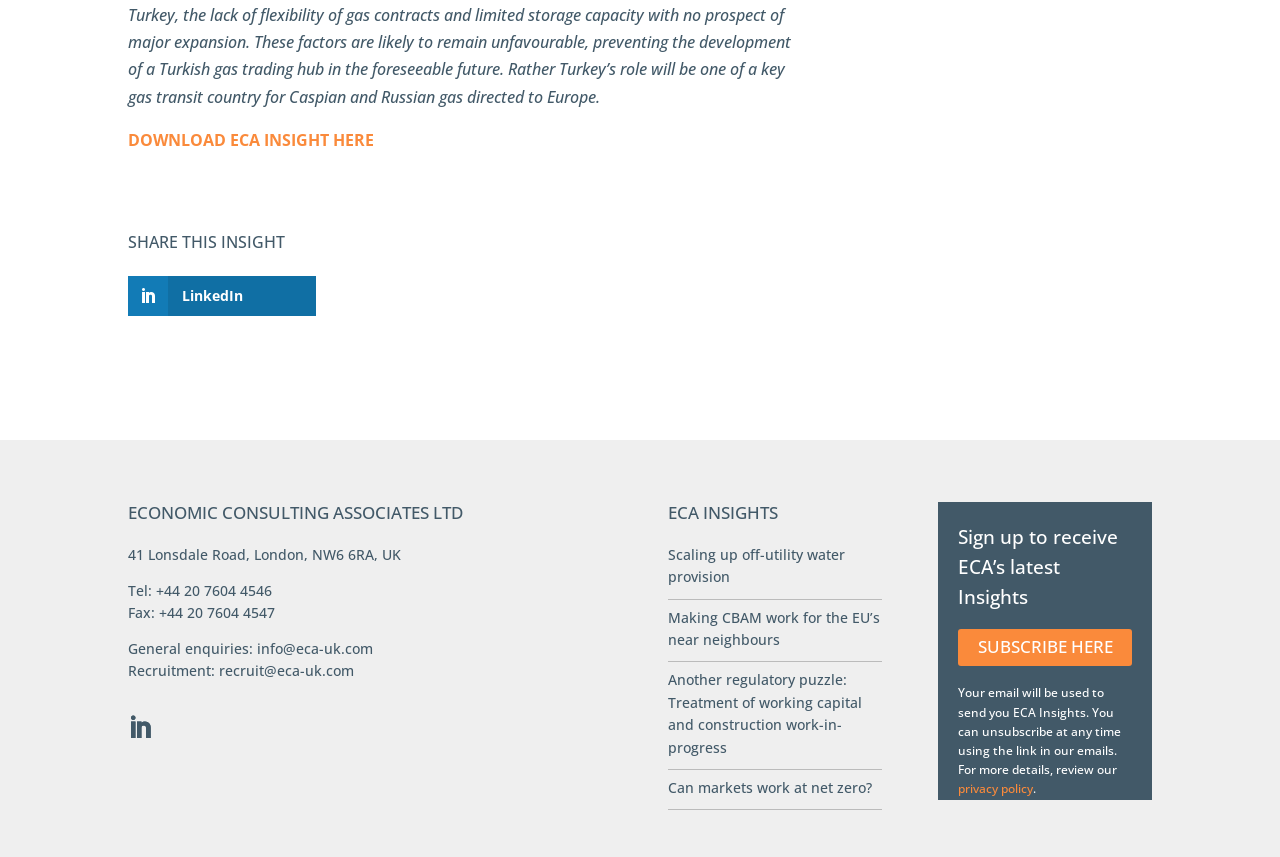Identify the bounding box coordinates of the specific part of the webpage to click to complete this instruction: "Send an email to info@eca-uk.com".

[0.201, 0.746, 0.291, 0.768]